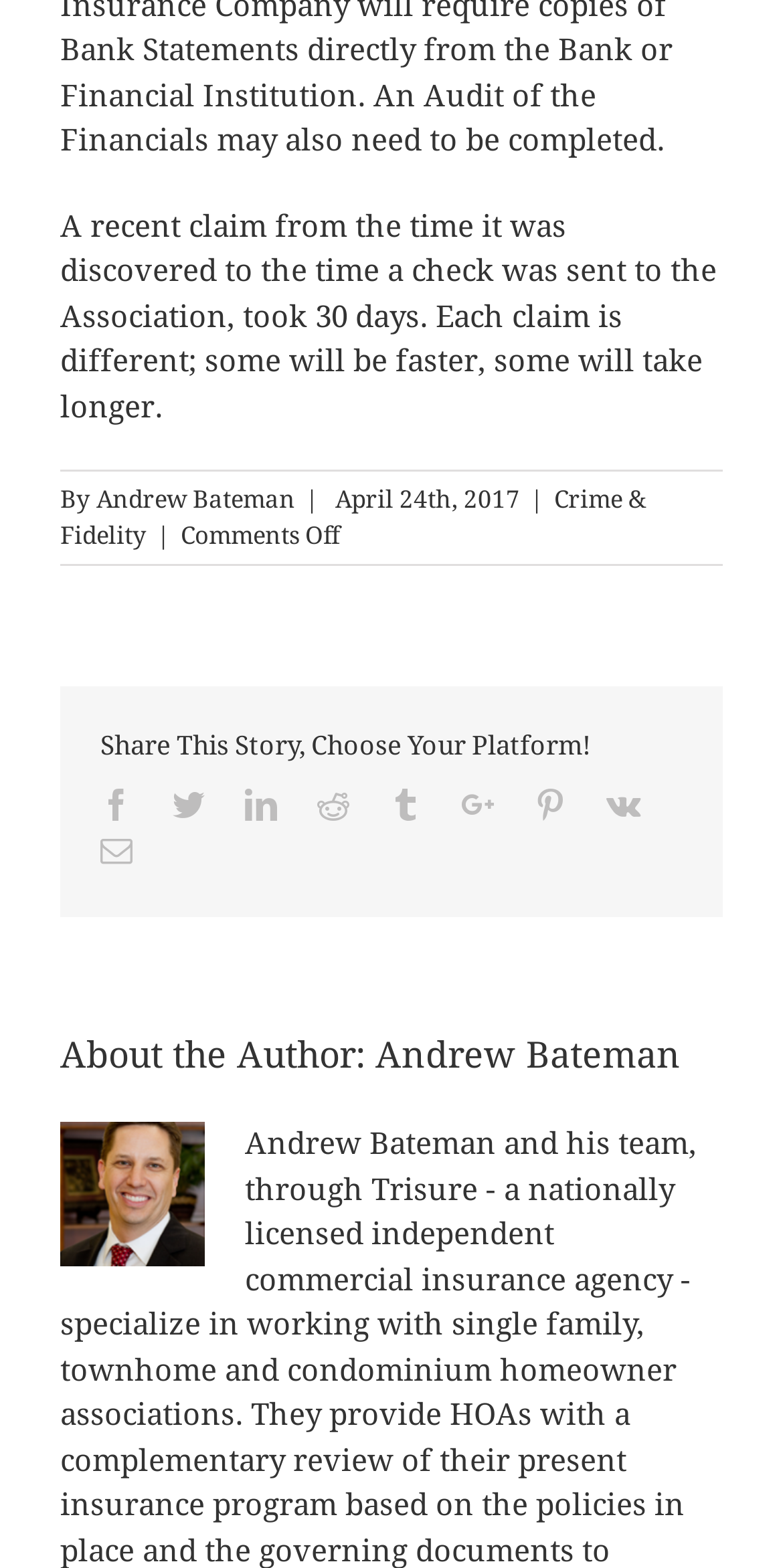Answer the question below using just one word or a short phrase: 
How many social media platforms are available for sharing?

8